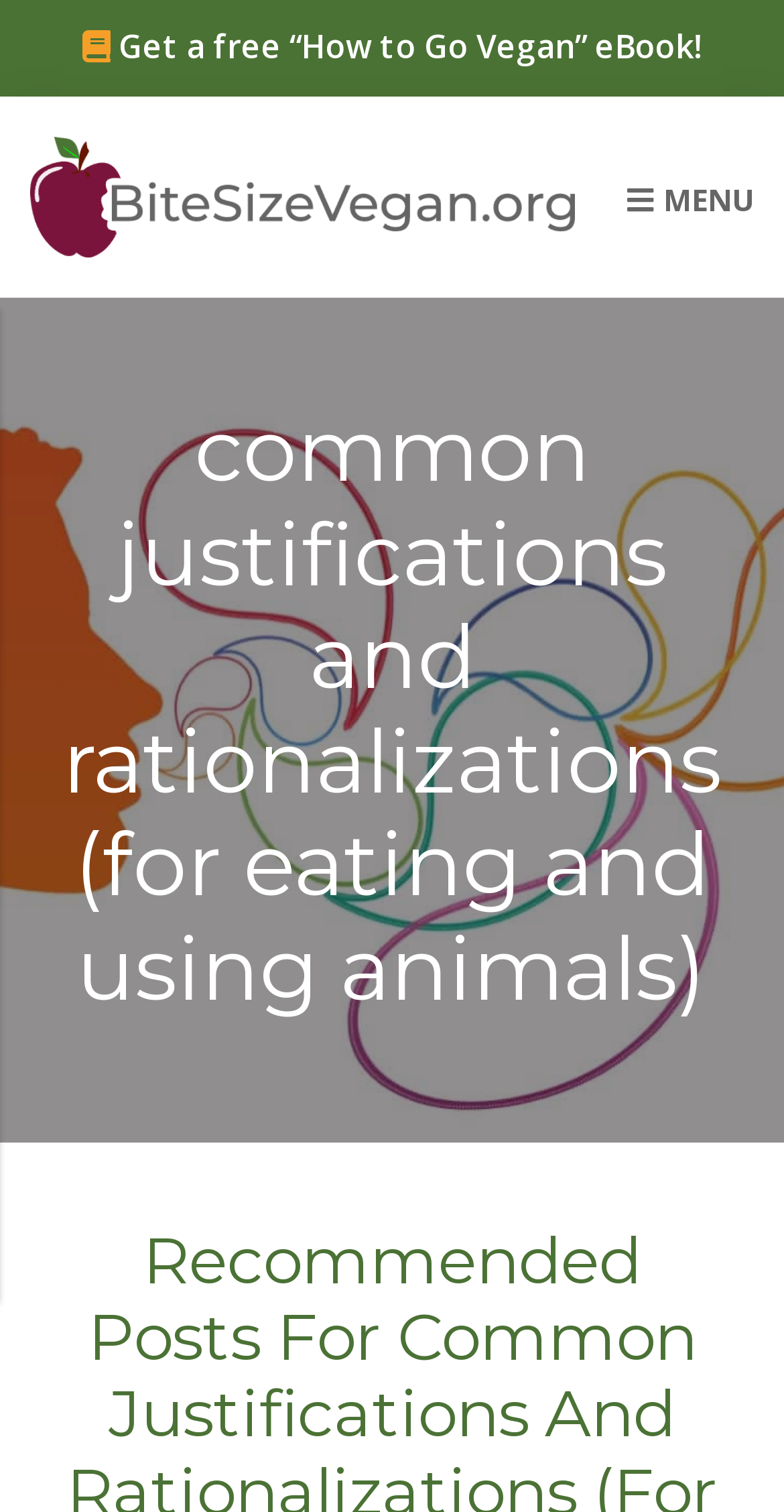Determine the bounding box coordinates in the format (top-left x, top-left y, bottom-right x, bottom-right y). Ensure all values are floating point numbers between 0 and 1. Identify the bounding box of the UI element described by: parent_node: Bite Size Vegan

[0.038, 0.093, 0.733, 0.122]